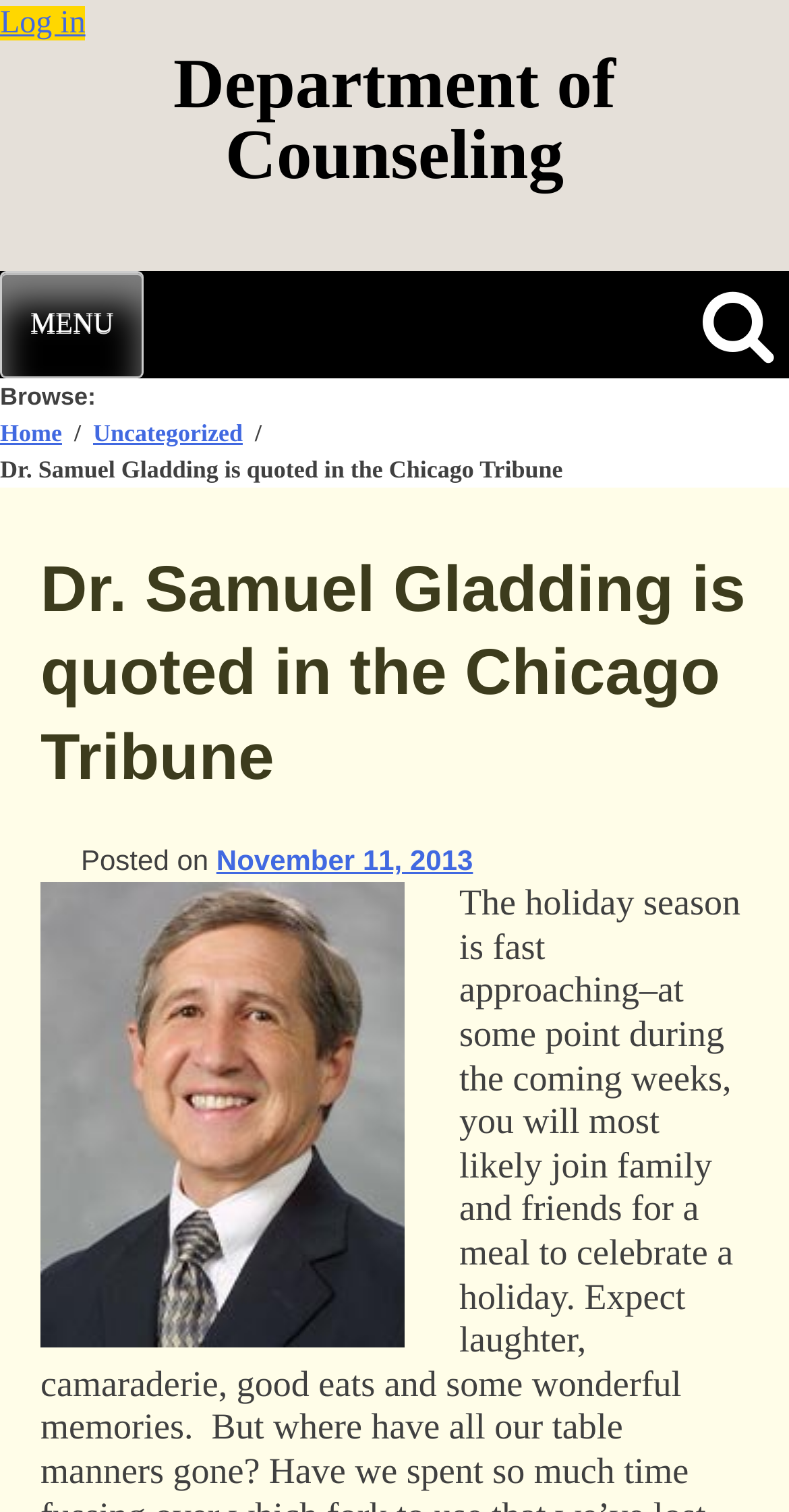What is the topic of the article?
Answer the question with as much detail as possible.

I determined the answer by looking at the static text element with the text 'Dr. Samuel Gladding is quoted in the Chicago Tribune' which has a bounding box coordinate of [0.0, 0.3, 0.713, 0.319]. This text is likely to be the title of the article, and Dr. Samuel Gladding is the main topic.